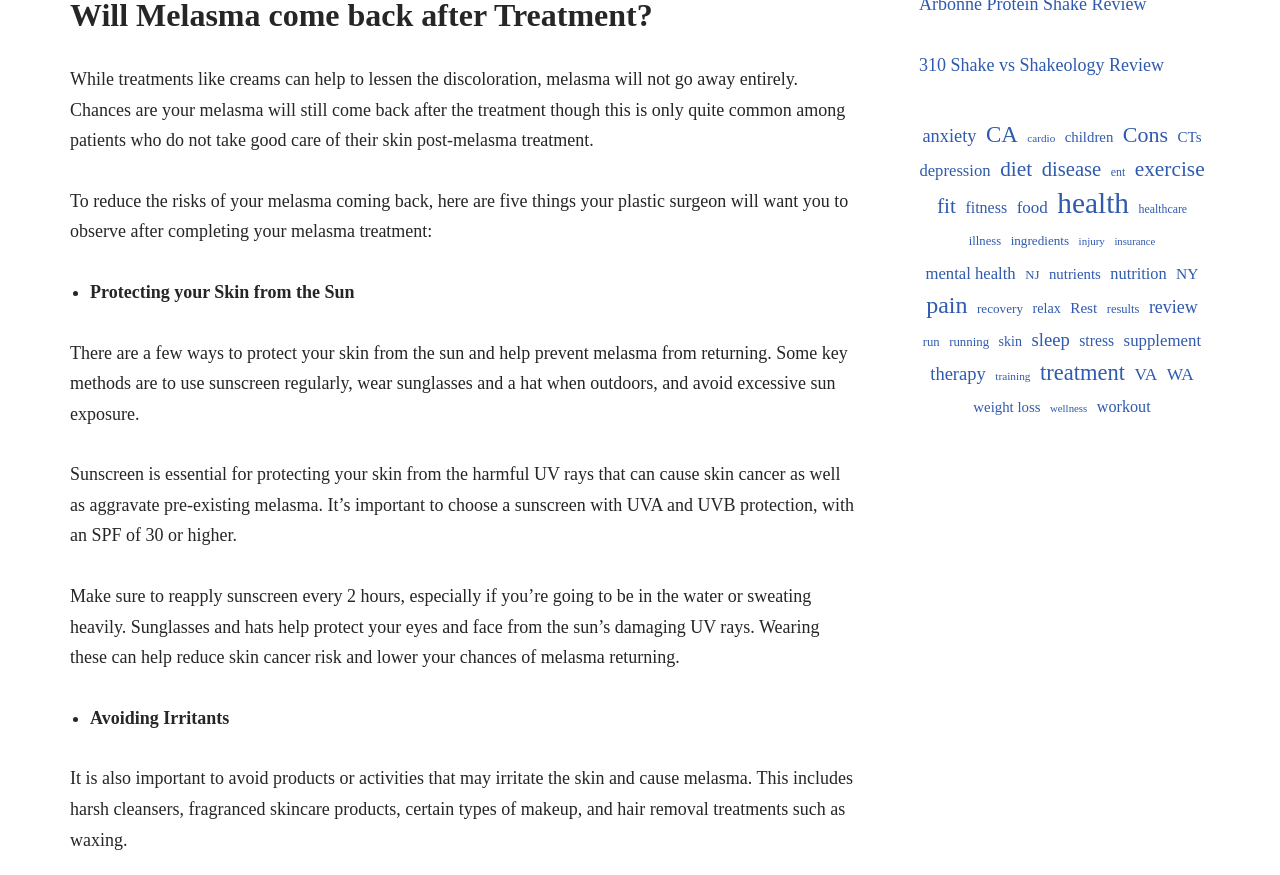What is essential for protecting skin from the sun?
Based on the screenshot, answer the question with a single word or phrase.

Sunscreen